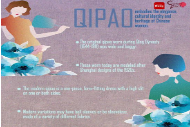Based on the image, please respond to the question with as much detail as possible:
What surrounds the figures in the image?

The image features two graceful figures dressed in stylized Qipao designs, surrounded by floral accents that enhance the aesthetic appeal.